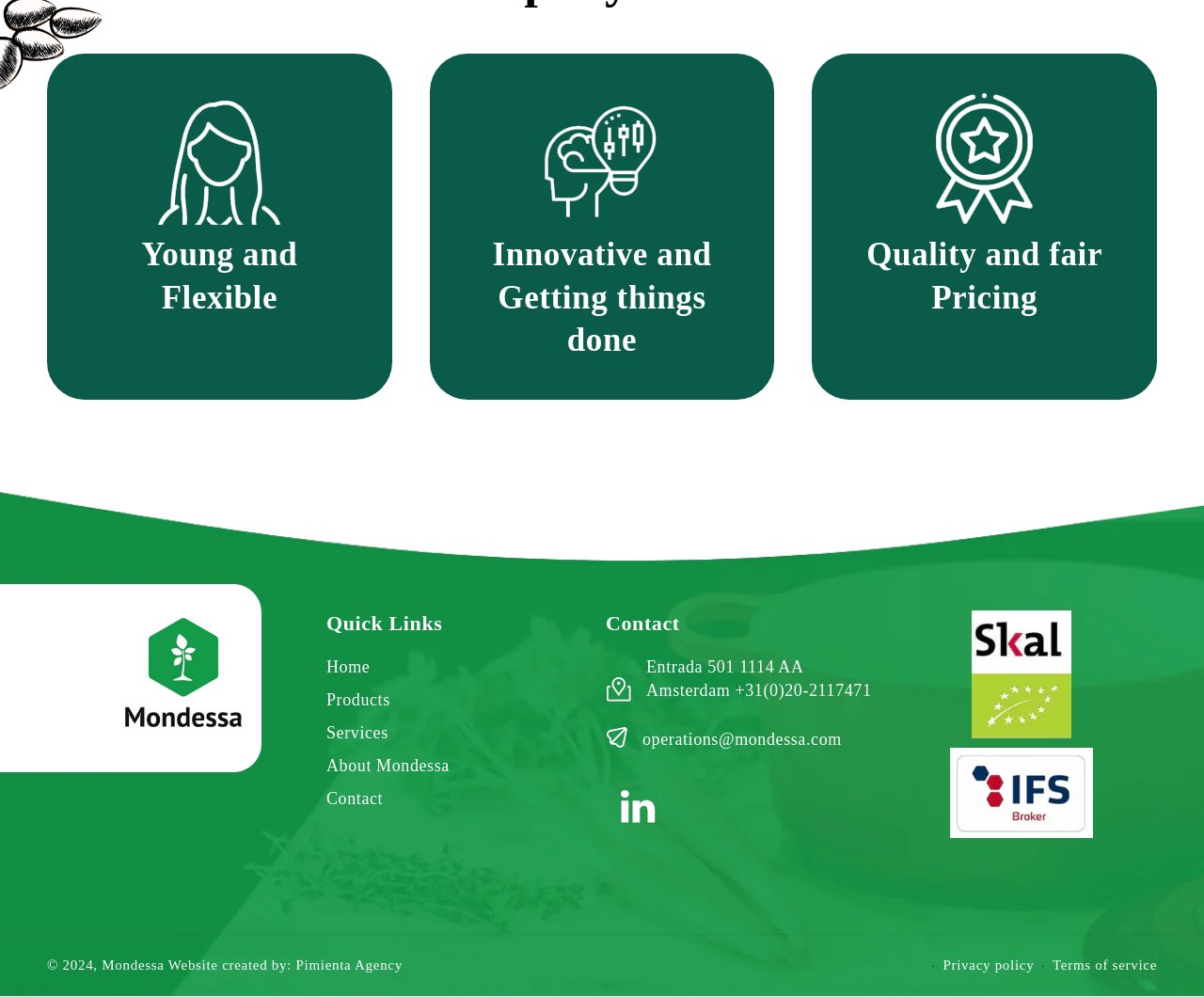Determine the bounding box coordinates for the HTML element described here: "Terms of Use".

None